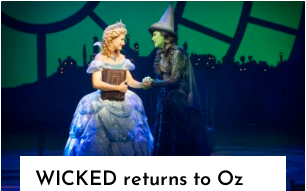Describe all the elements and aspects of the image comprehensively.

The image showcases a dynamic moment from the Broadway musical "WICKED," which is known for its enchanting storytelling and vibrant performances. In this scene, two lead characters, Elphaba and Glinda, engage in a poignant exchange, highlighting their complex friendship and contrasting personalities. Elphaba, dressed in dark, witchy attire, embodies strength and defiance, while Glinda radiates a whimsical innocence in her elaborate, fairytale-like gown. The striking backdrop emphasizes the fantastical world of Oz, enhancing the magical atmosphere of the performance. This moment captures the essence of "WICKED," inviting audiences to explore themes of friendship, acceptance, and the struggle between good and evil. The caption at the bottom reads "WICKED returns to Oz," signaling the return of this beloved production, which continues to captivate audiences with its unforgettable music and emotional depth.